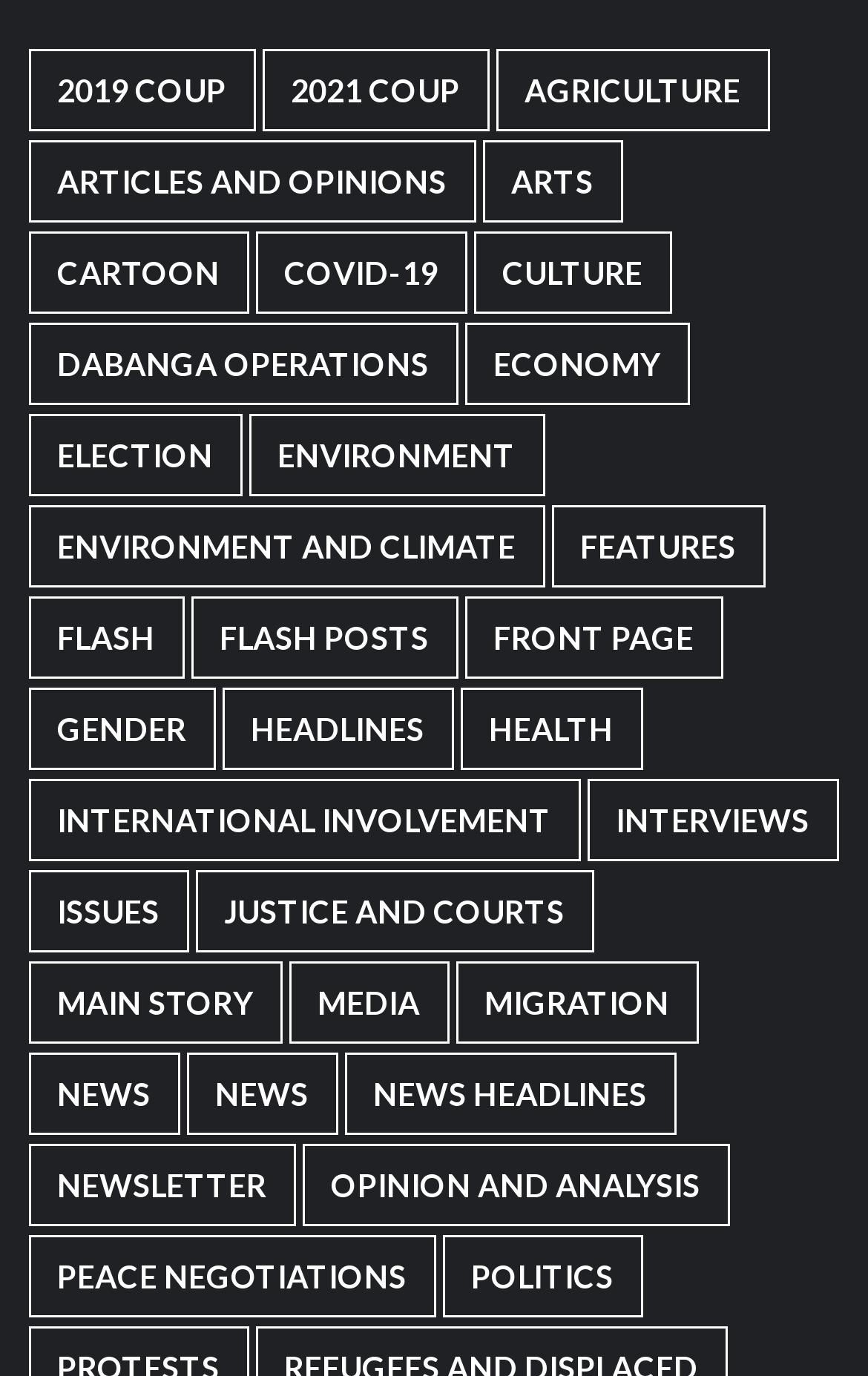Based on the image, provide a detailed and complete answer to the question: 
What is the category with the most items?

By examining the links on the webpage, I found that the category 'News' has the most items, with 47,159 items.